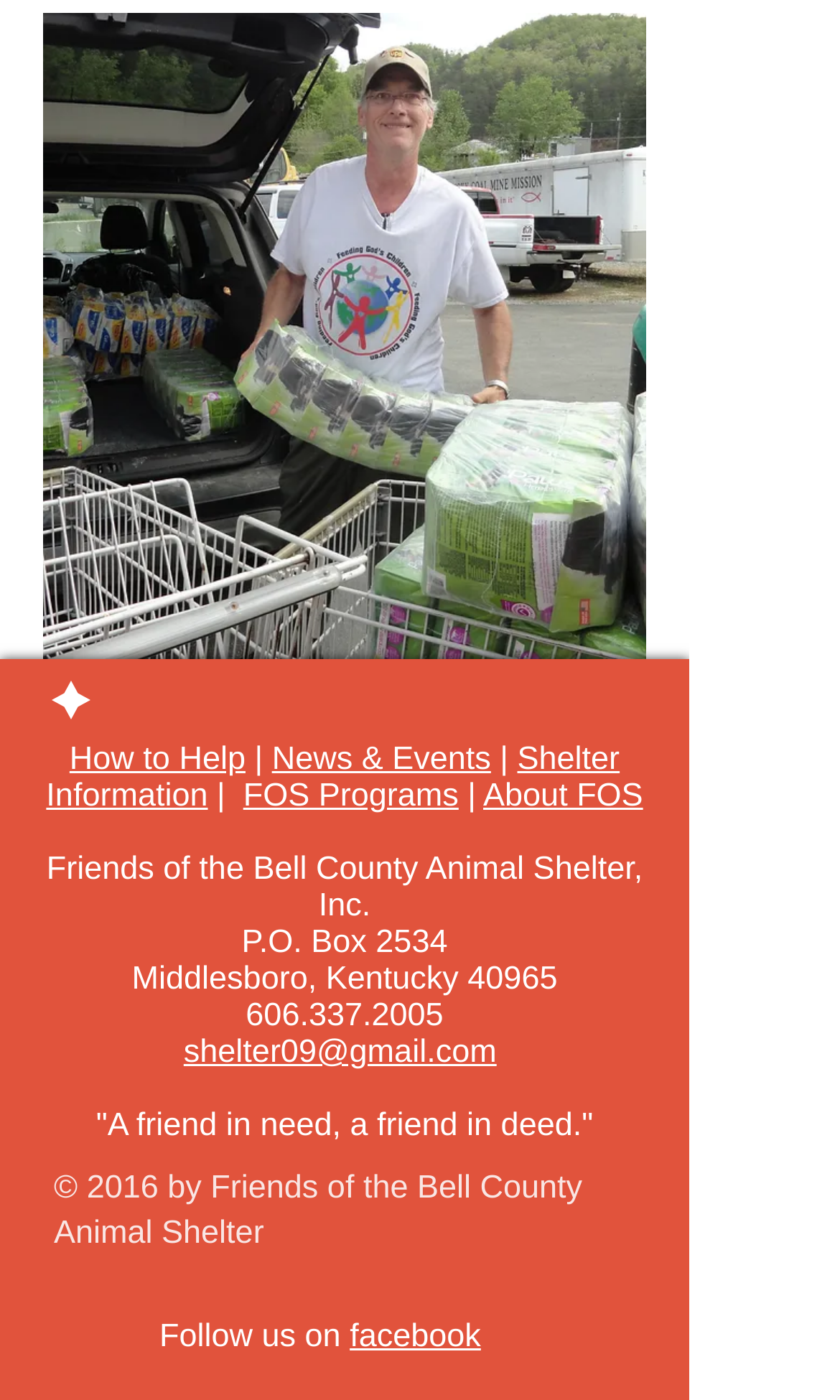How many social media links are available?
Please provide a comprehensive answer based on the details in the screenshot.

There are two social media links available, one for Facebook and one for an unspecified platform, located at the bottom of the webpage in the 'Social Bar' section.